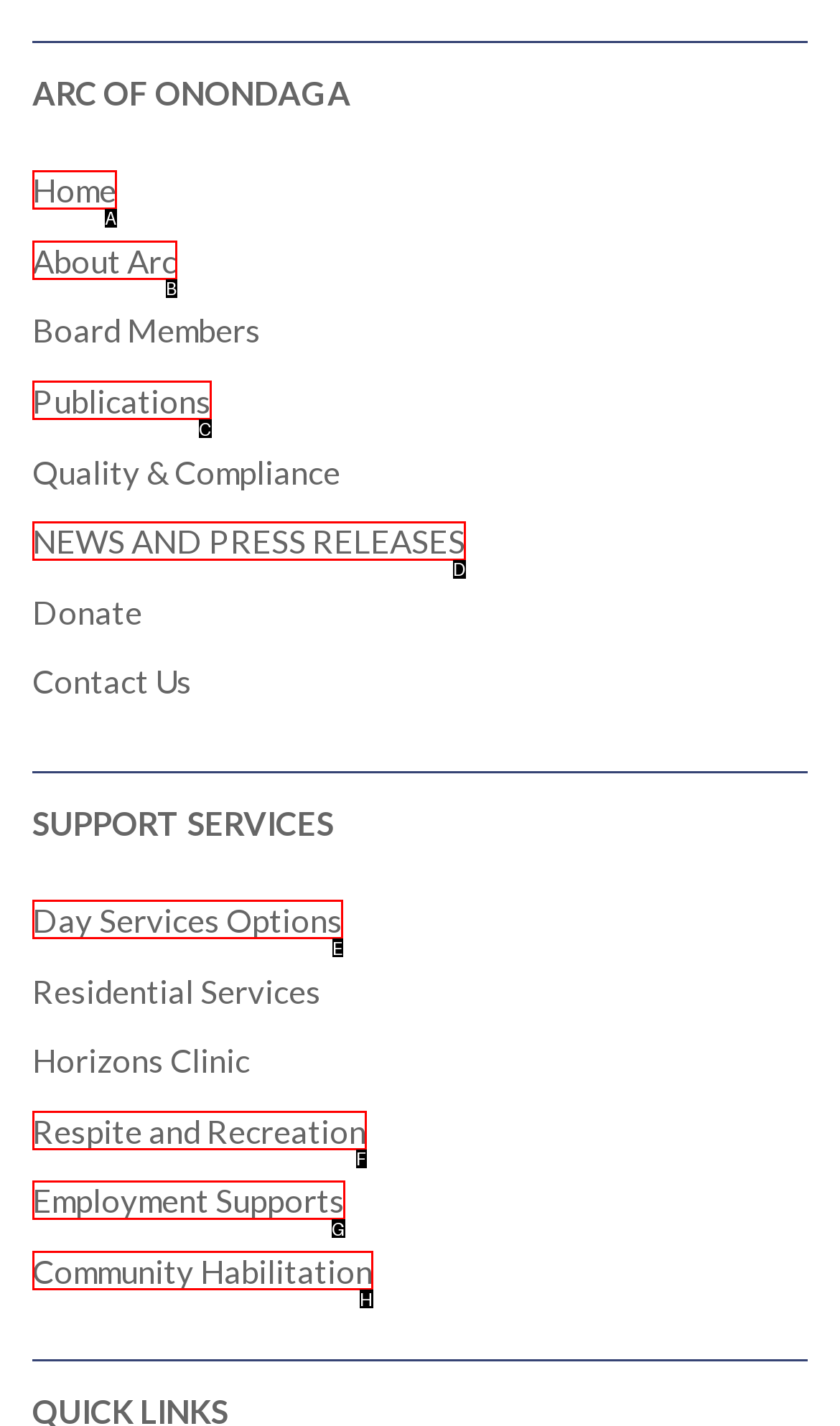Select the letter from the given choices that aligns best with the description: Community Habilitation. Reply with the specific letter only.

H